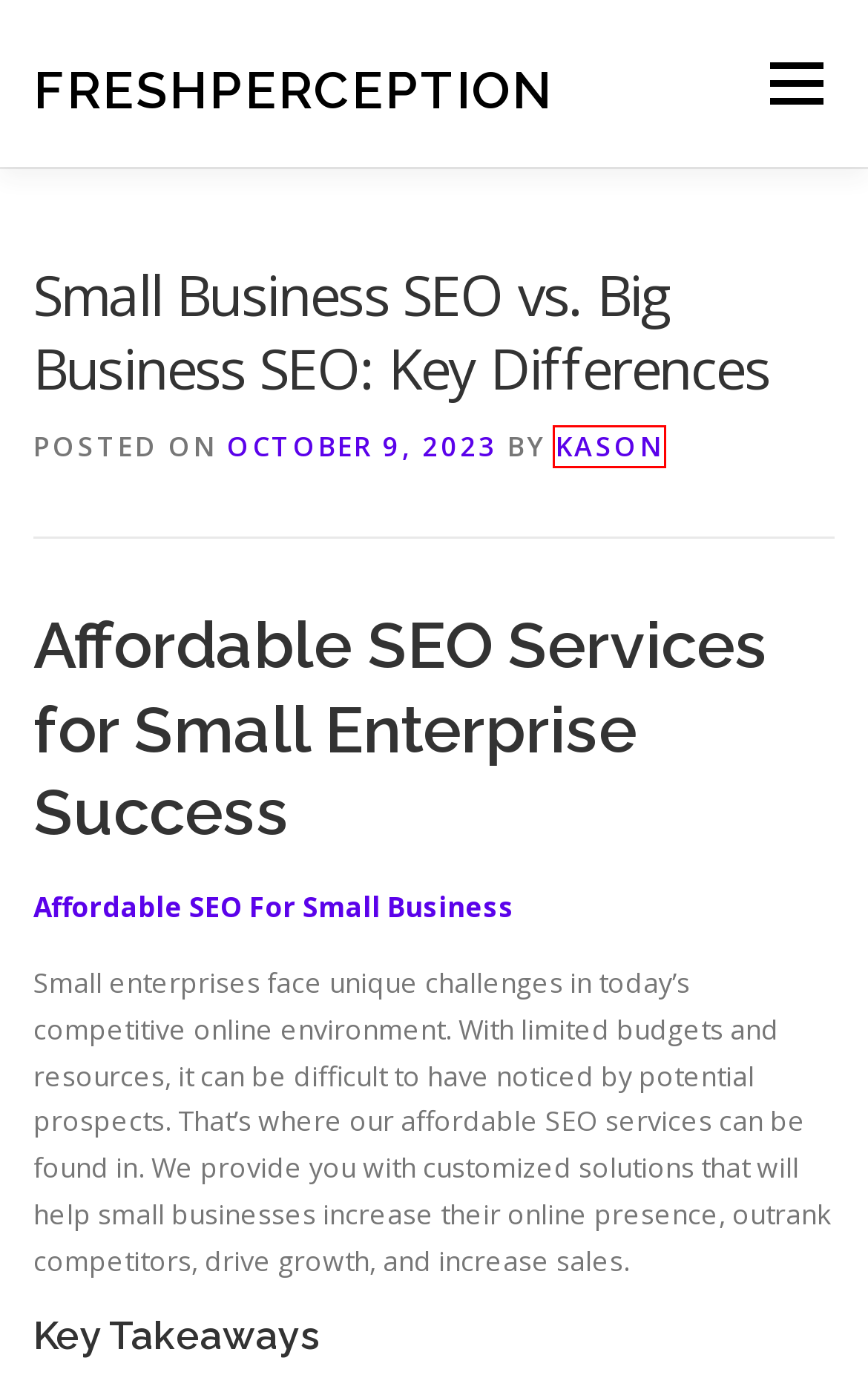You have a screenshot of a webpage with a red bounding box around an element. Choose the best matching webpage description that would appear after clicking the highlighted element. Here are the candidates:
A. Arts & Entertainment – FreshPerception
B. FreshPerception
C. Home and Garden – FreshPerception
D. Kason – FreshPerception
E. Privacy Policy – FreshPerception
F. Contact – FreshPerception
G. Small Business SEO Services, Affordable Small Business SEO Packages
H. February 2024 – FreshPerception

D